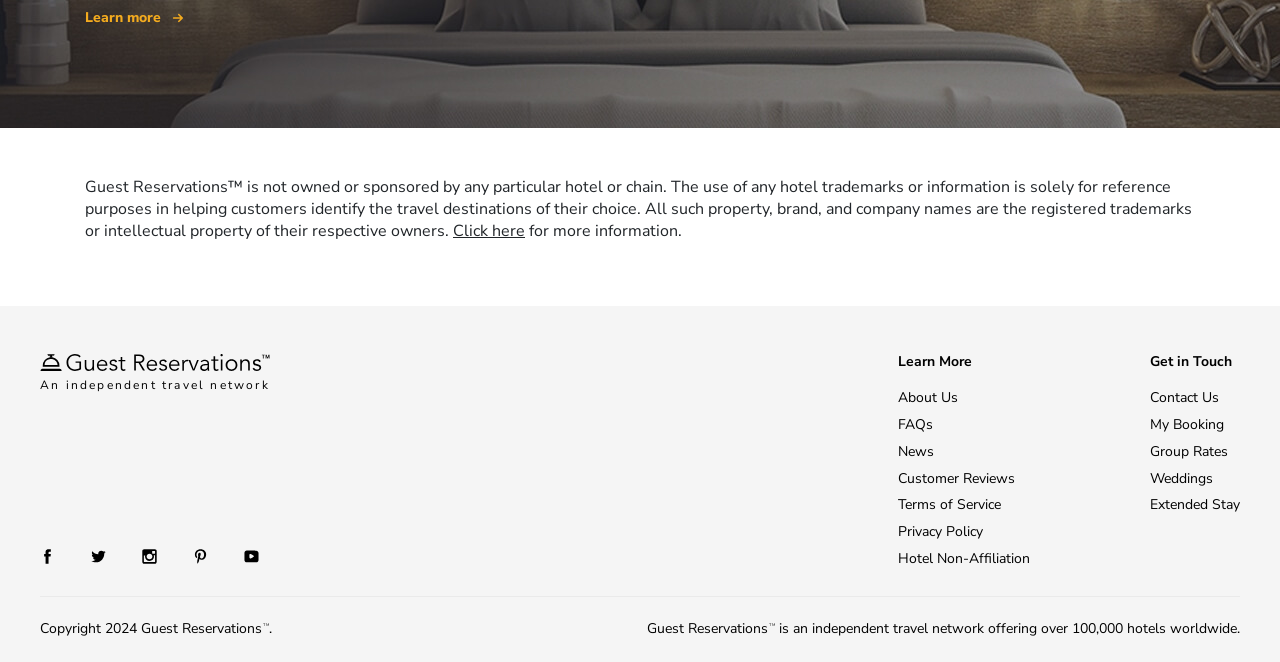Using floating point numbers between 0 and 1, provide the bounding box coordinates in the format (top-left x, top-left y, bottom-right x, bottom-right y). Locate the UI element described here: Group Rates

[0.898, 0.667, 0.959, 0.696]